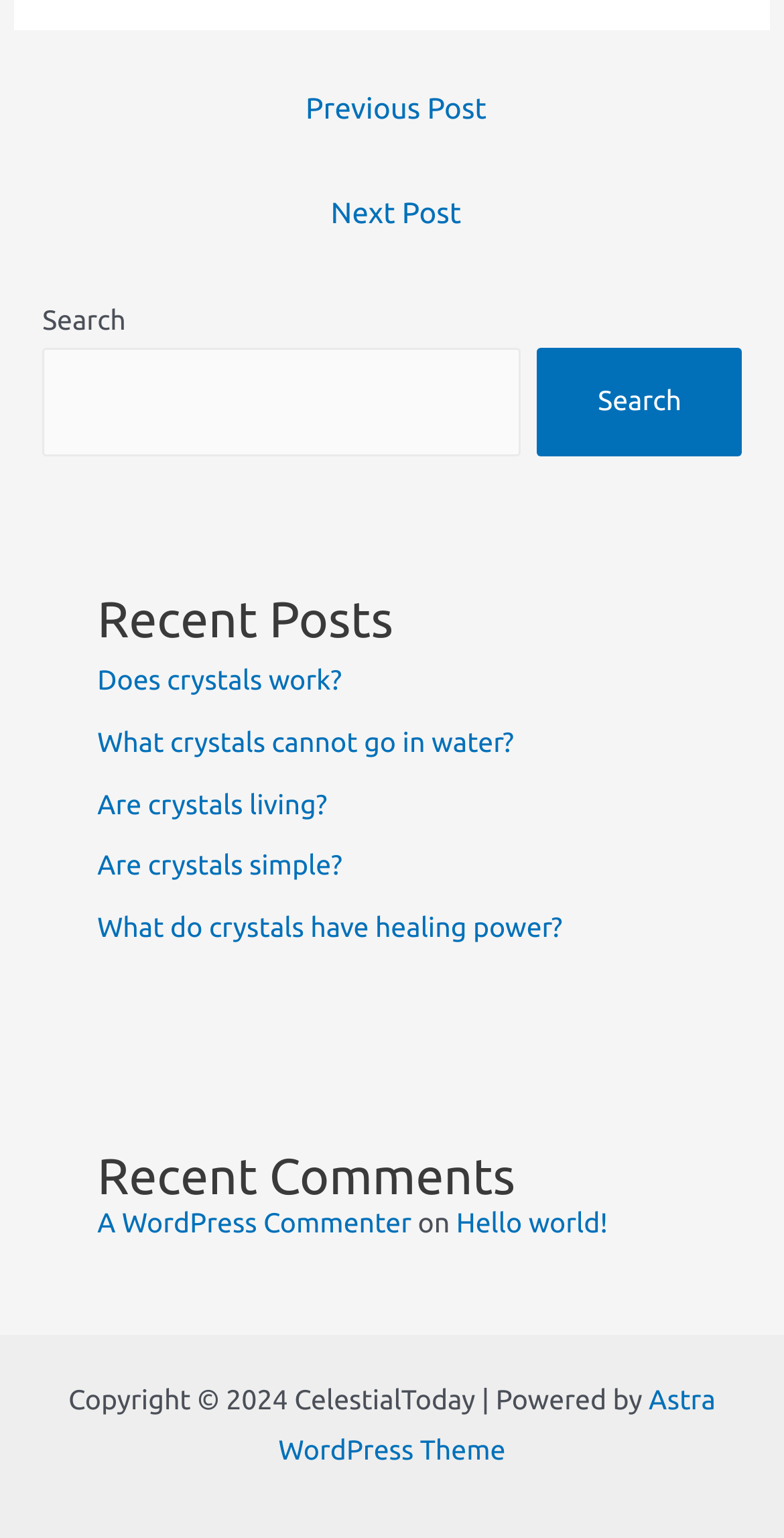Please identify the coordinates of the bounding box for the clickable region that will accomplish this instruction: "Visit the website powered by 'Astra WordPress Theme'".

[0.355, 0.899, 0.913, 0.953]